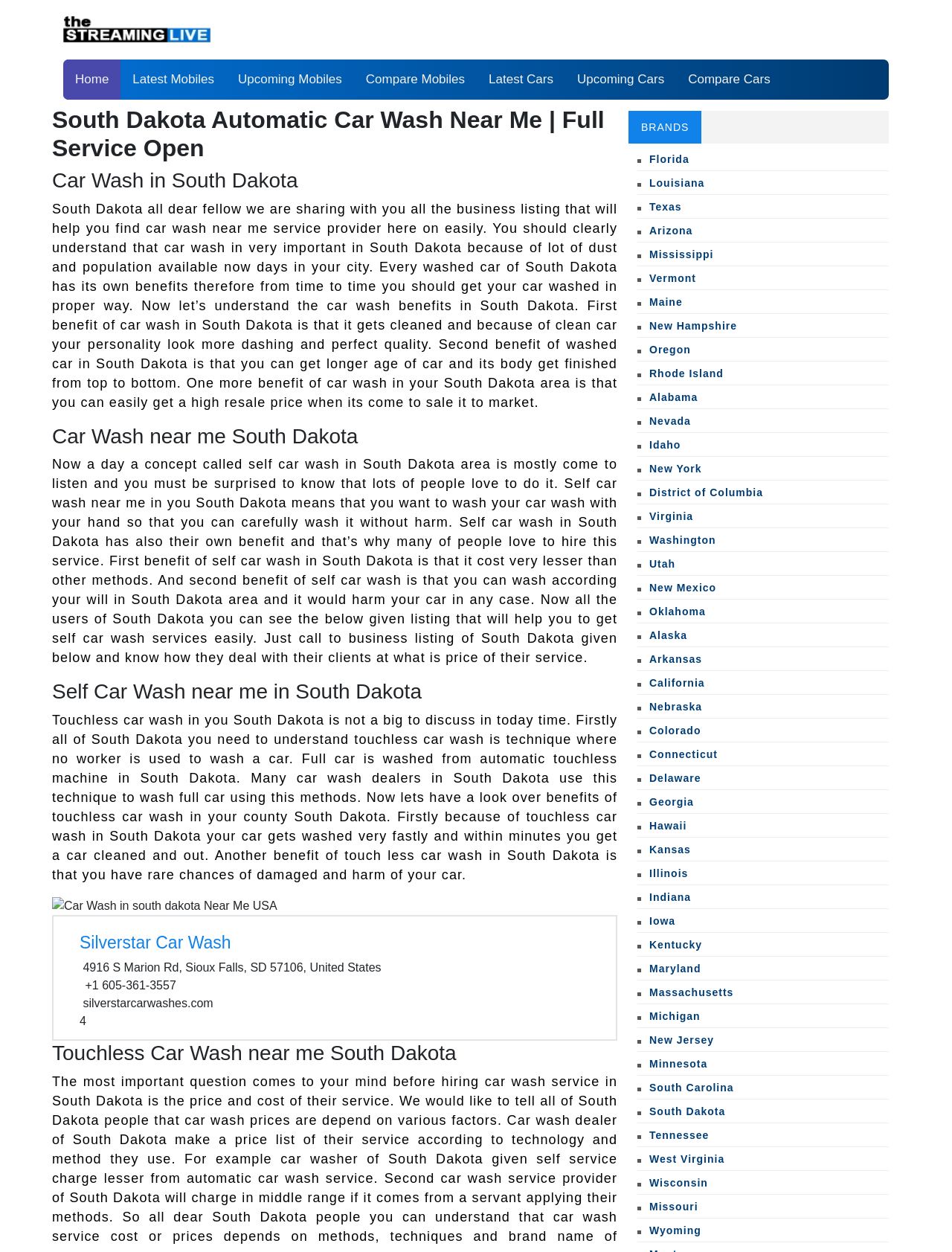Using the image as a reference, answer the following question in as much detail as possible:
What is the phone number of Silverstar Car Wash?

I found the phone number of Silverstar Car Wash by looking at the StaticText element with the text '+1 605-361-3557' which is located below the heading 'Silverstar Car Wash'.